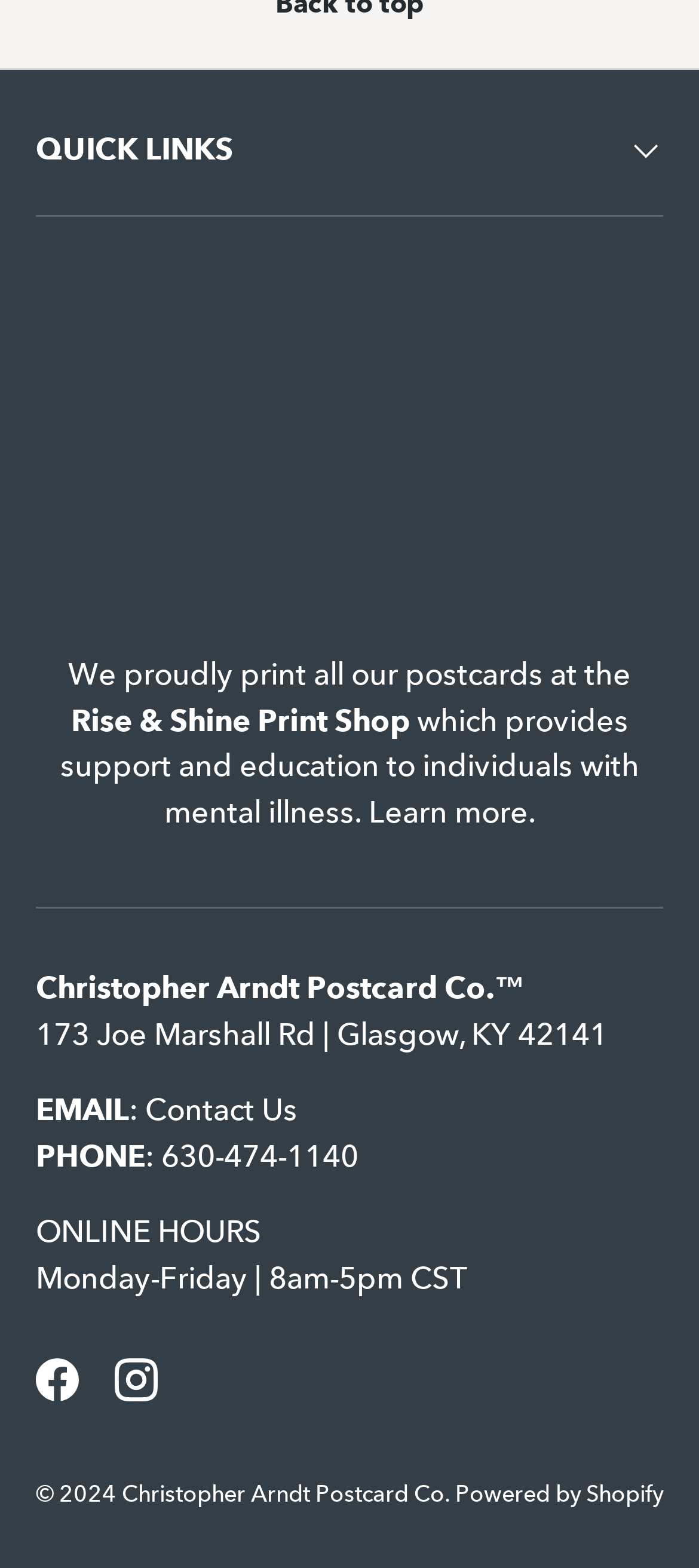Answer succinctly with a single word or phrase:
What is the address of the company?

173 Joe Marshall Rd | Glasgow, KY 42141